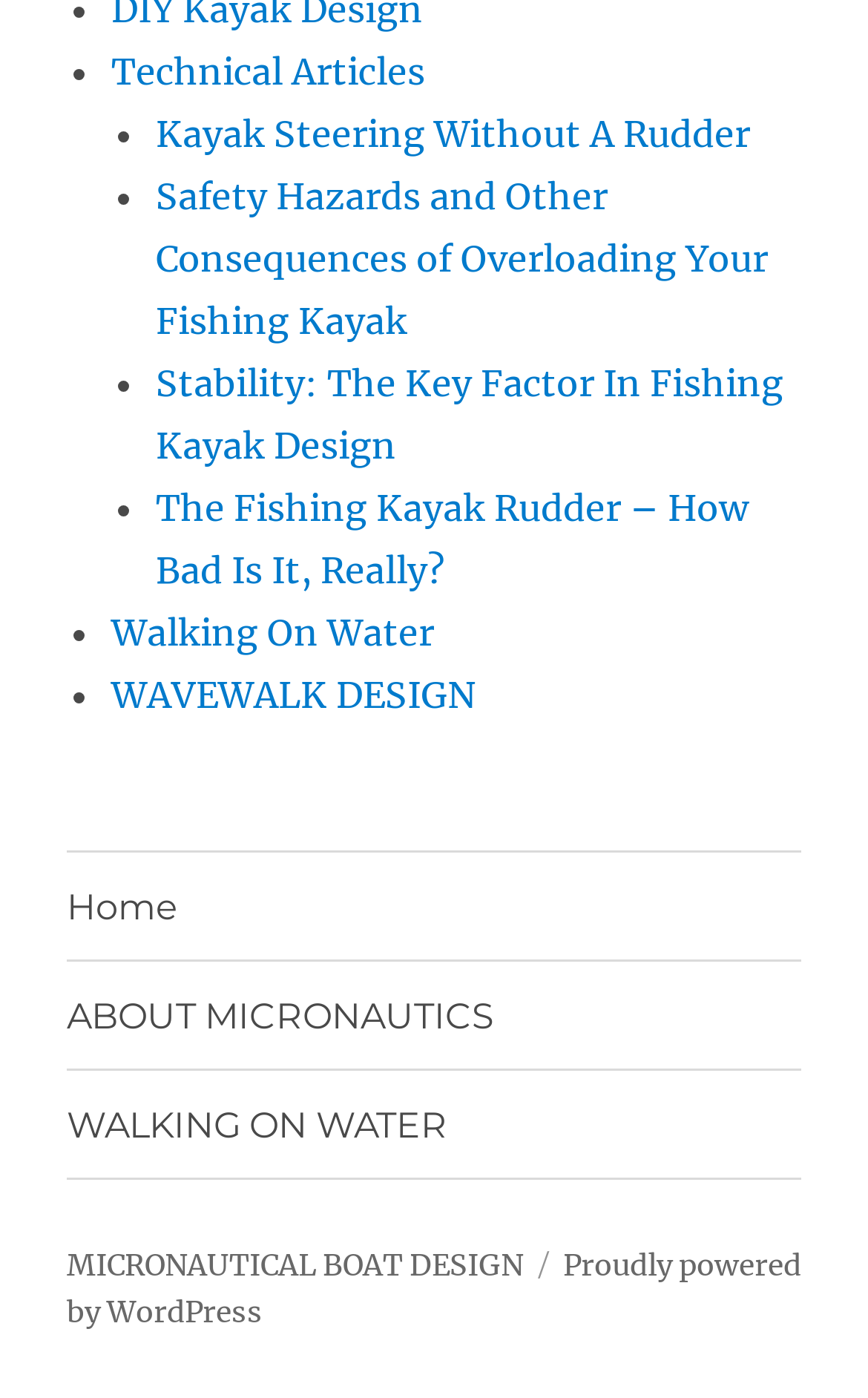What is the first article title?
Please ensure your answer to the question is detailed and covers all necessary aspects.

I looked at the list of article titles and found that the first one is 'Kayak Steering Without A Rudder', which is a link.